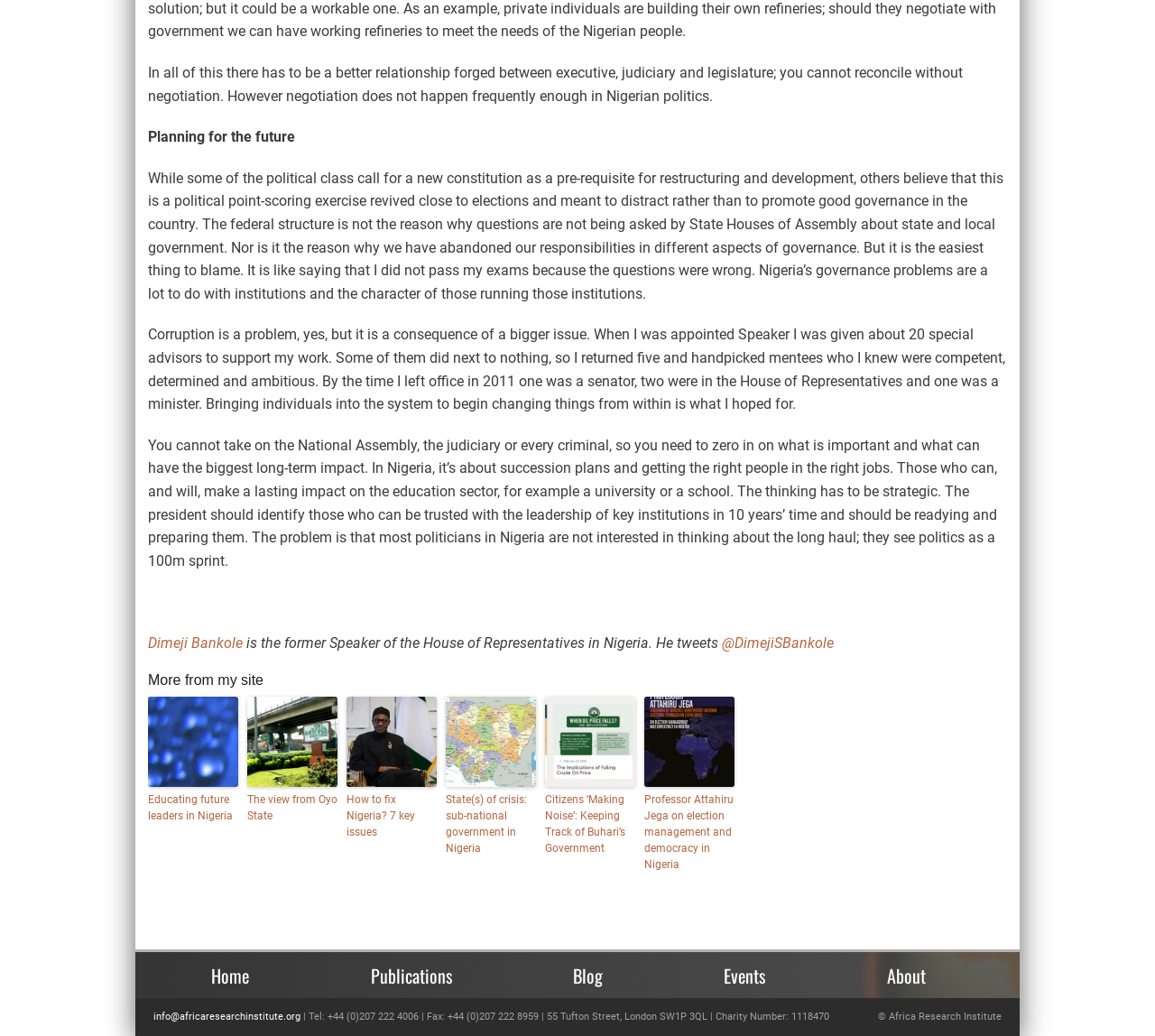Please indicate the bounding box coordinates for the clickable area to complete the following task: "Check the blog section". The coordinates should be specified as four float numbers between 0 and 1, i.e., [left, top, right, bottom].

[0.444, 0.928, 0.574, 0.954]